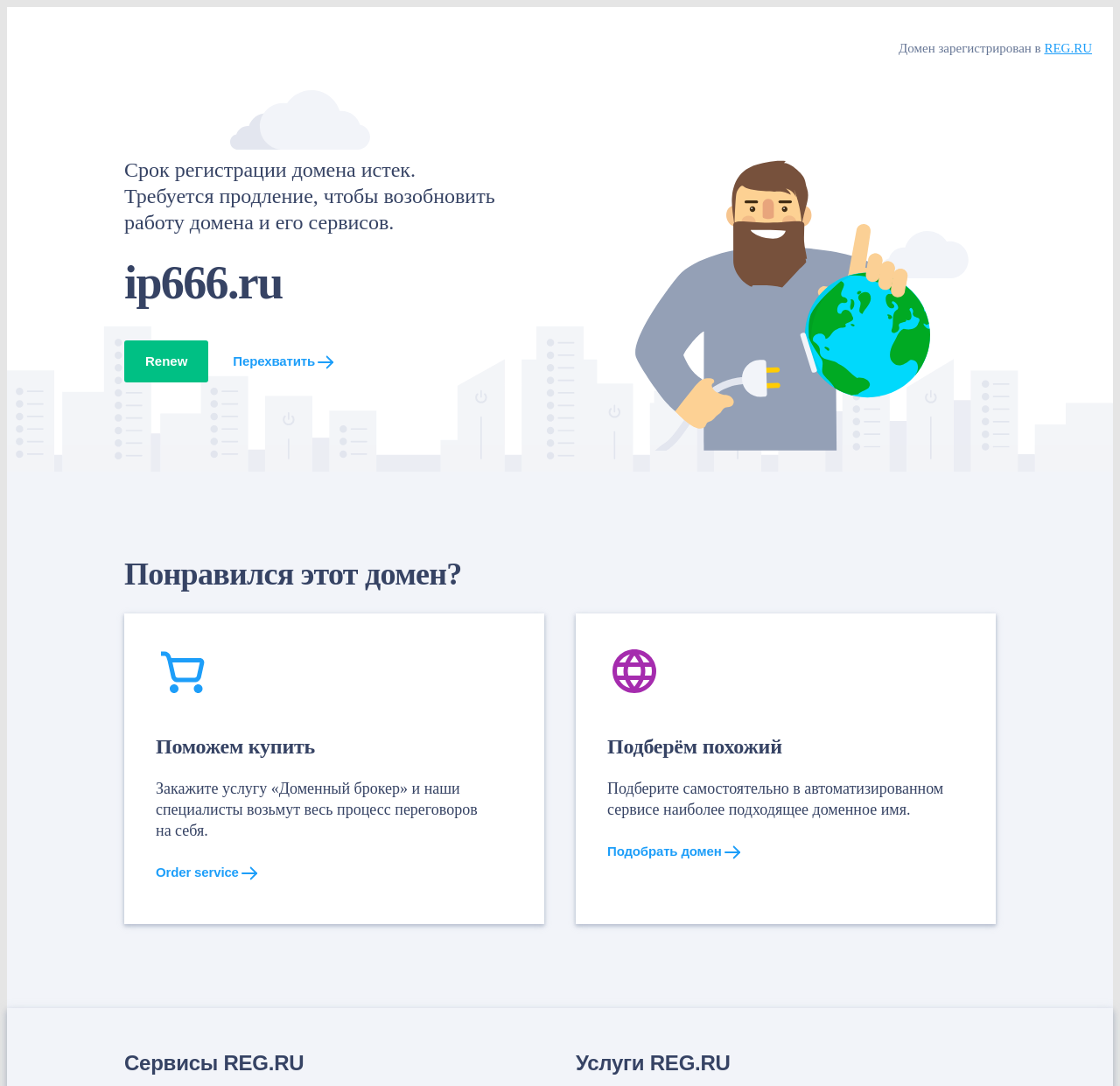Generate an in-depth caption that captures all aspects of the webpage.

The webpage appears to be a domain registration expiration notice. At the top, there is a prominent message stating that the registration for the domain "ip666.ru" has expired. Below this message, there is a section with text describing the situation, indicating that the domain needs to be renewed to restore its functionality and services.

To the right of this section, there are two links: "Renew" and "Перехватить" (which translates to "Capture" or "Take over"). The "Renew" link is likely a call-to-action to renew the domain registration.

Further down, there is a heading that asks if the user likes the domain, followed by two options. The first option, "Поможем купить" (which translates to "We'll help you buy"), offers a service to purchase the domain, with a brief description and a link to "Order service". The second option, "Подберём похожий" (which translates to "We'll find a similar one"), suggests finding a similar domain name using an automated service, with a brief description and a link to "Подобрать домен" (which translates to "Find a domain").

At the bottom of the page, there are two sections with headings "Сервисы REG.RU" (which translates to "REG.RU services") and "Услуги REG.RU" (which translates to "REG.RU services" again), which may provide additional information or links to related services.